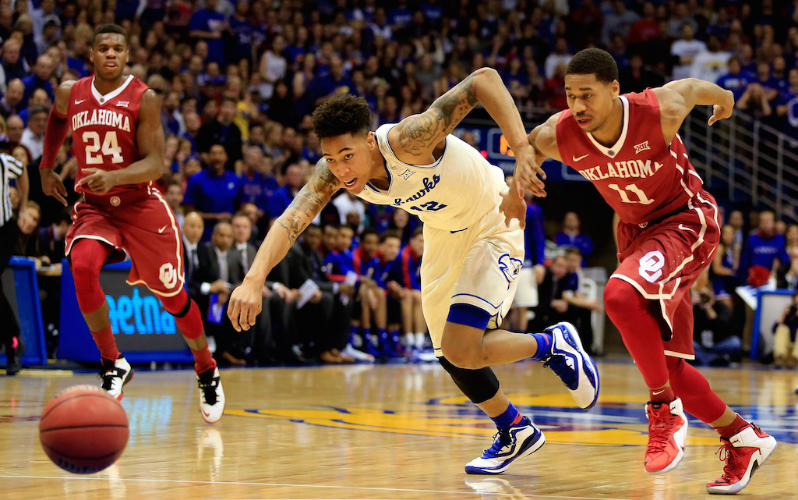Provide your answer to the question using just one word or phrase: How many players from the University of Oklahoma are shown in the image?

Two